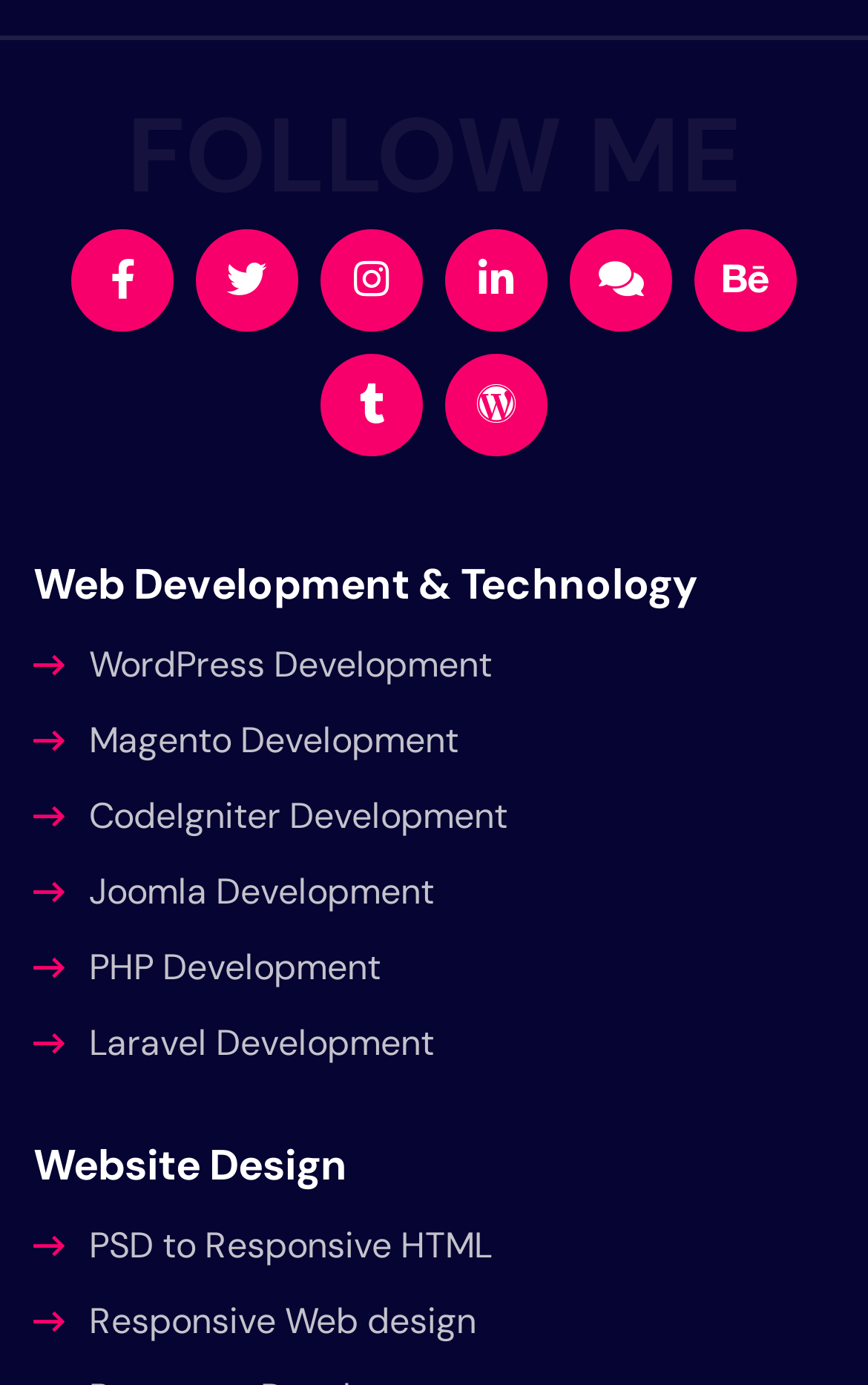Using the element description: "WordPress Development", determine the bounding box coordinates. The coordinates should be in the format [left, top, right, bottom], with values between 0 and 1.

[0.038, 0.453, 0.567, 0.508]